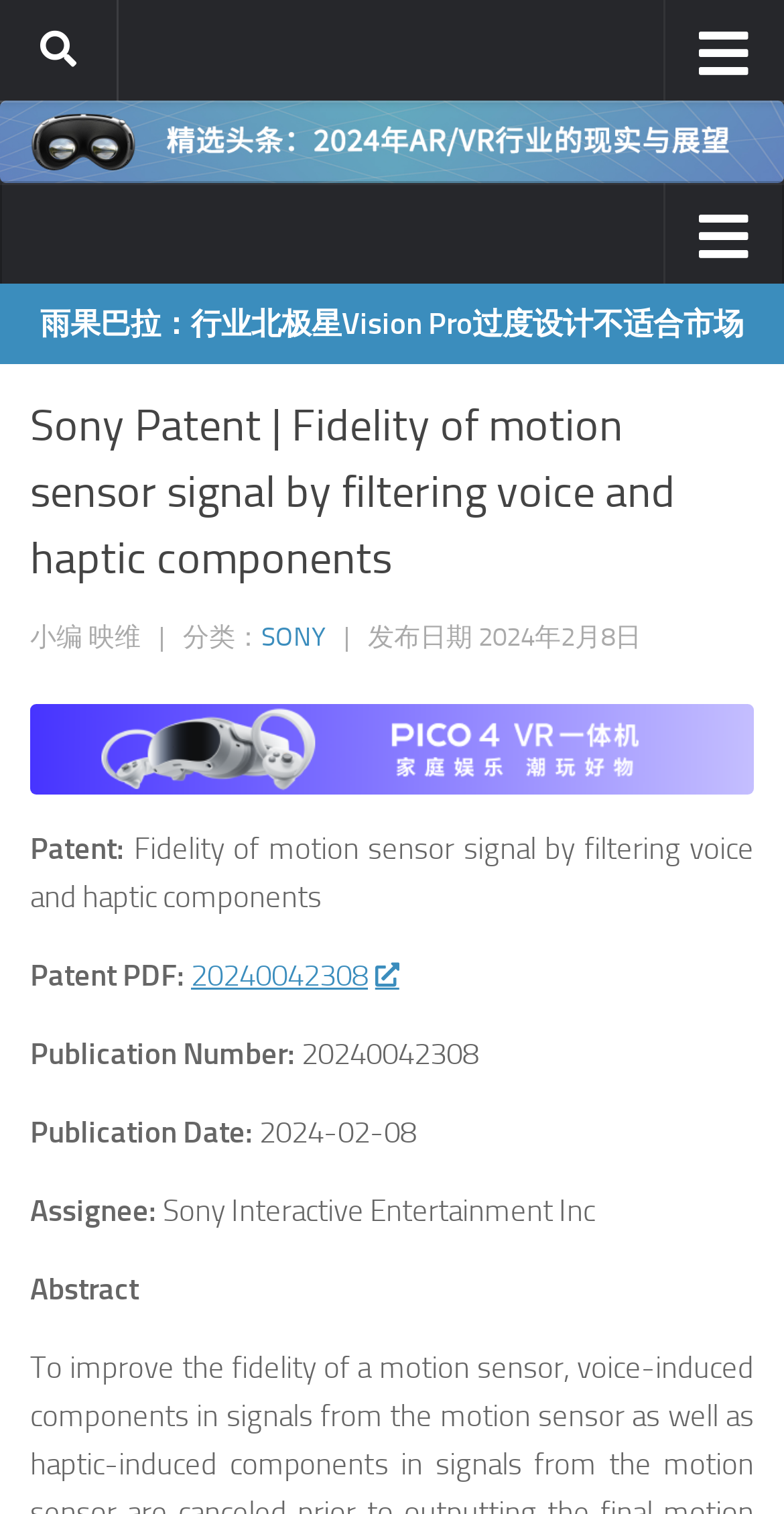For the following element description, predict the bounding box coordinates in the format (top-left x, top-left y, bottom-right x, bottom-right y). All values should be floating point numbers between 0 and 1. Description: Sony

[0.333, 0.411, 0.415, 0.431]